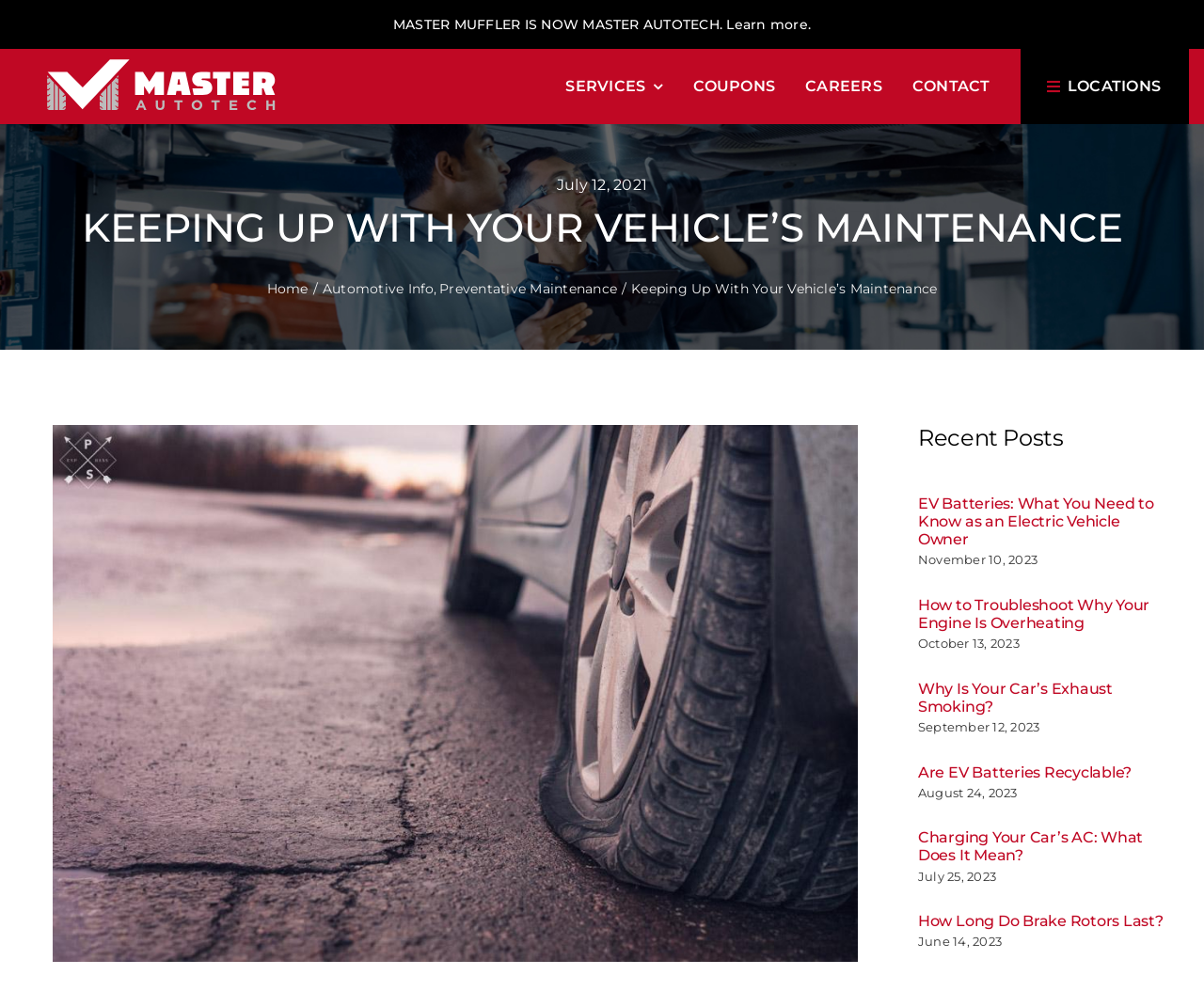Could you indicate the bounding box coordinates of the region to click in order to complete this instruction: "Read the article about EV Batteries".

[0.762, 0.499, 0.958, 0.553]